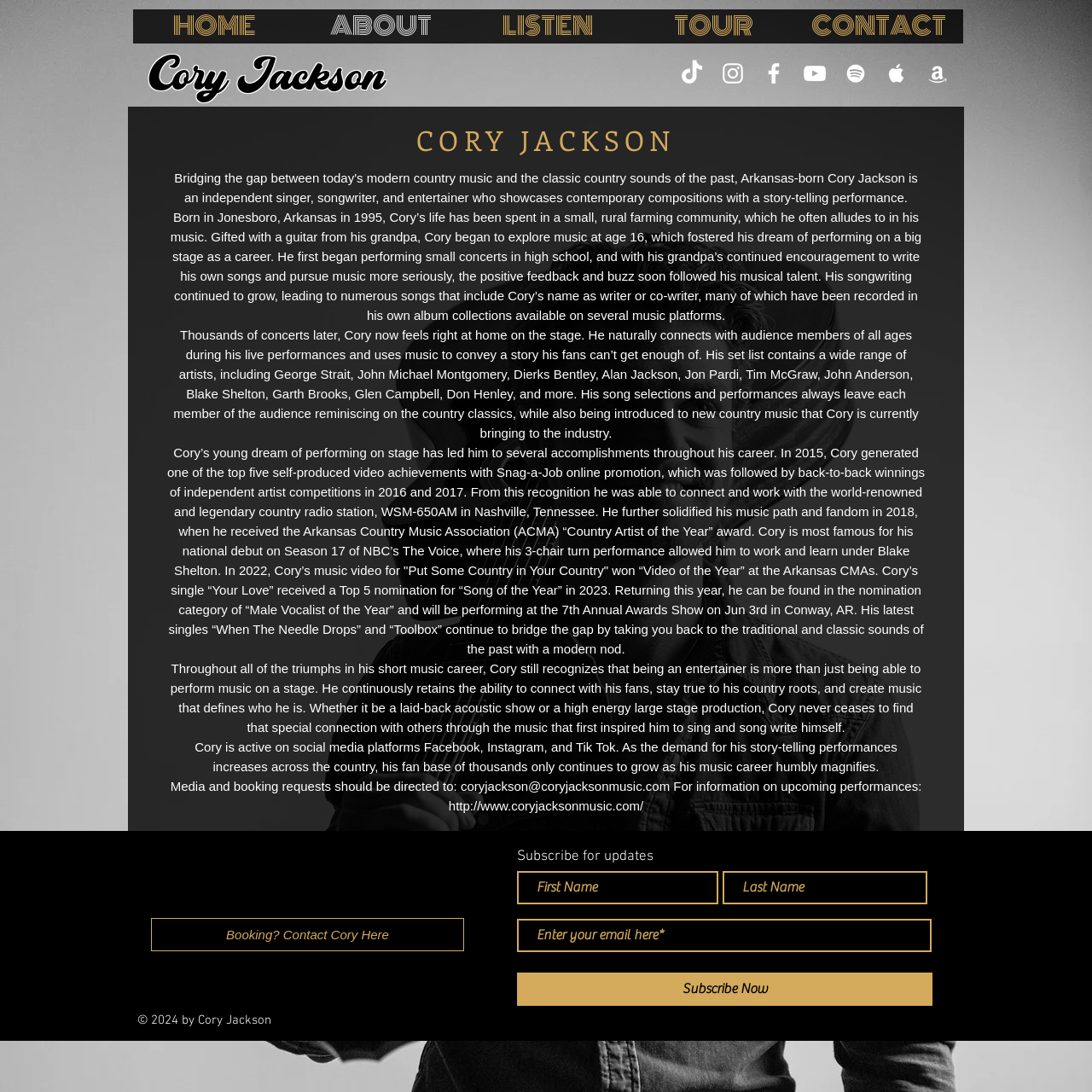Please identify the bounding box coordinates of the element I should click to complete this instruction: 'Contact Cory for booking'. The coordinates should be given as four float numbers between 0 and 1, like this: [left, top, right, bottom].

[0.138, 0.841, 0.425, 0.871]